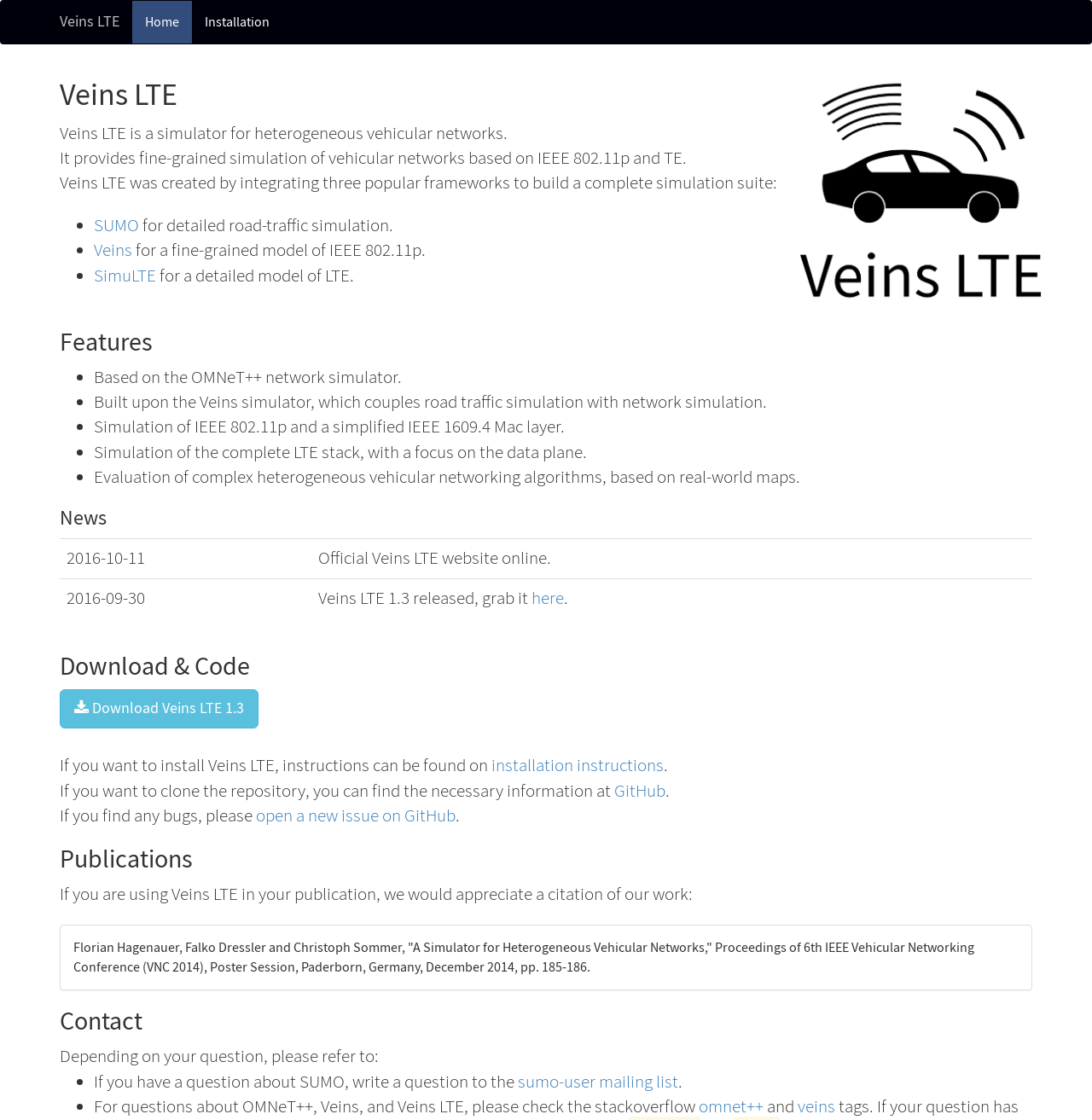Based on the element description, predict the bounding box coordinates (top-left x, top-left y, bottom-right x, bottom-right y) for the UI element in the screenshot: Download Veins LTE 1.3

[0.055, 0.615, 0.237, 0.65]